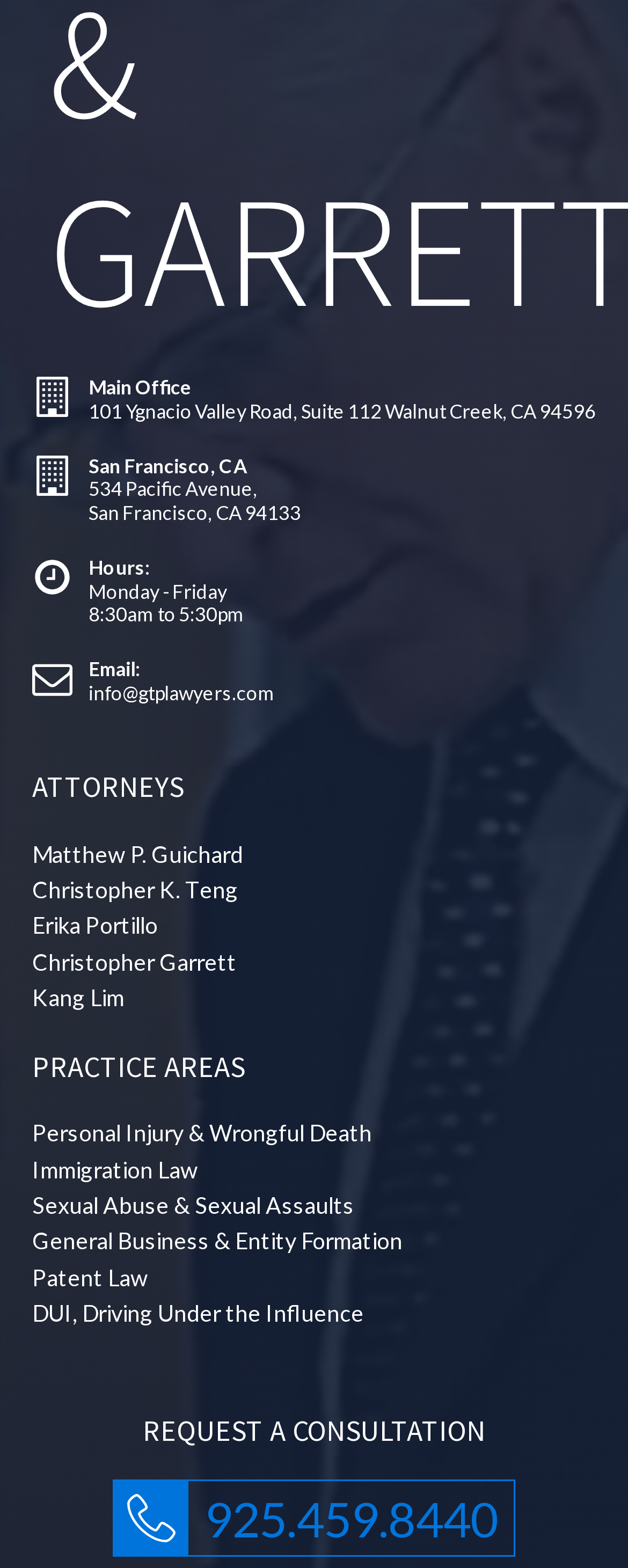Answer the question below in one word or phrase:
What is the last practice area listed?

DUI, Driving Under the Influence